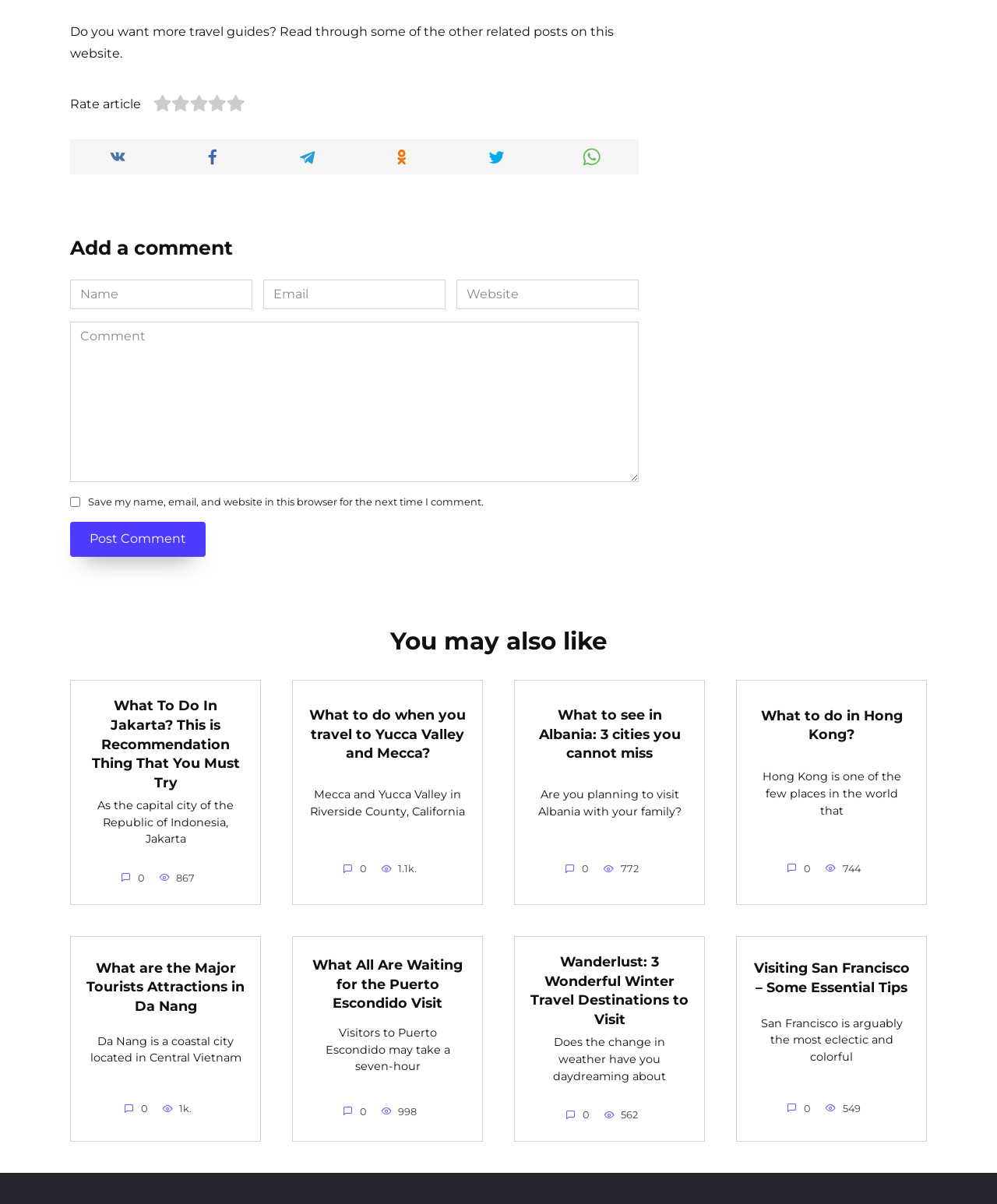What type of content is listed below the 'You may also like' heading?
Please provide a detailed and thorough answer to the question.

The content listed below the 'You may also like' heading appears to be a collection of travel guides or articles related to travel, as evidenced by the titles and descriptions of the links, such as 'What To Do In Jakarta?' and 'What to see in Albania: 3 cities you cannot miss'.